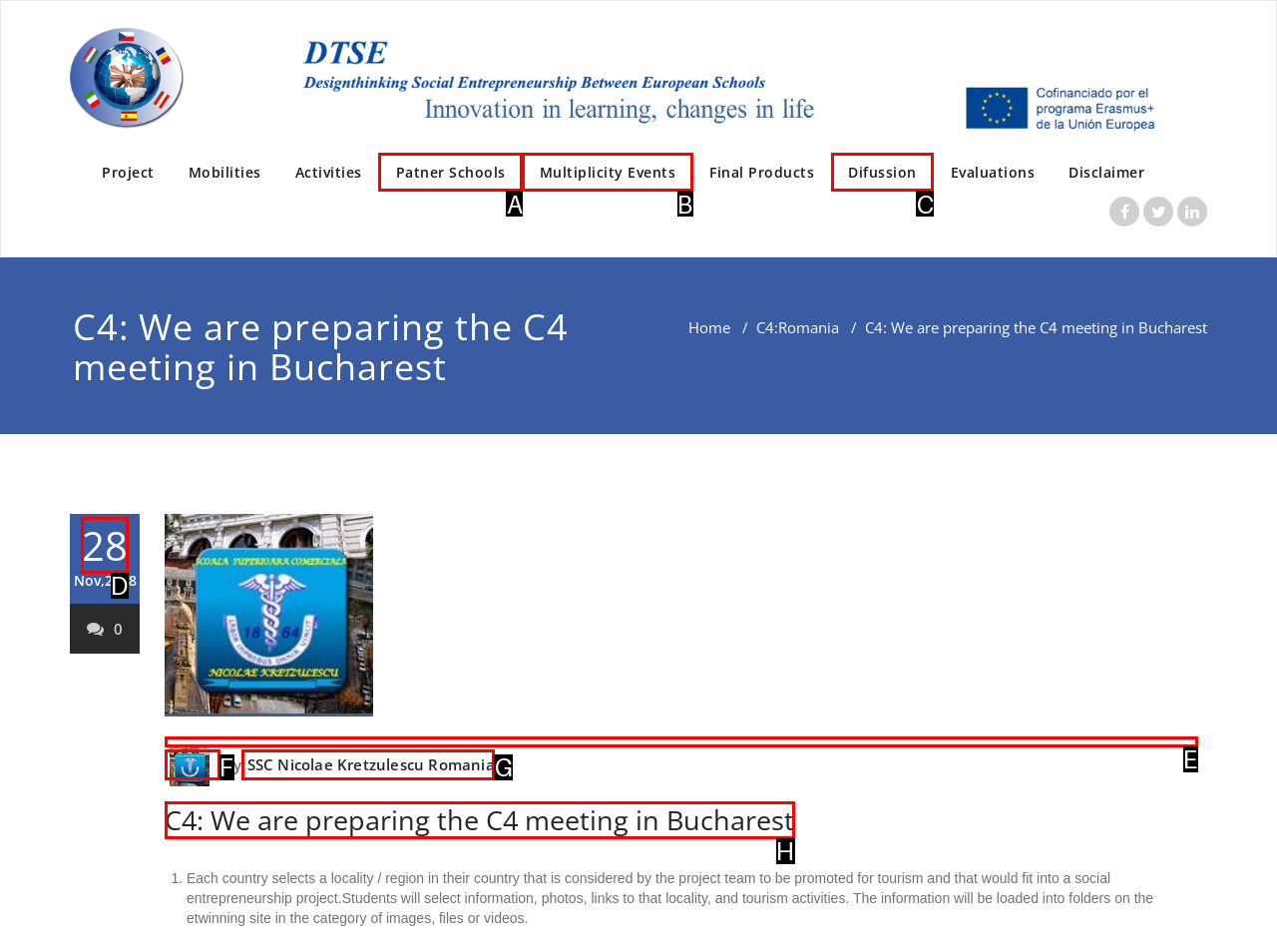Identify the correct UI element to click to achieve the task: Click the 'lo nuong' link.
Answer with the letter of the appropriate option from the choices given.

None